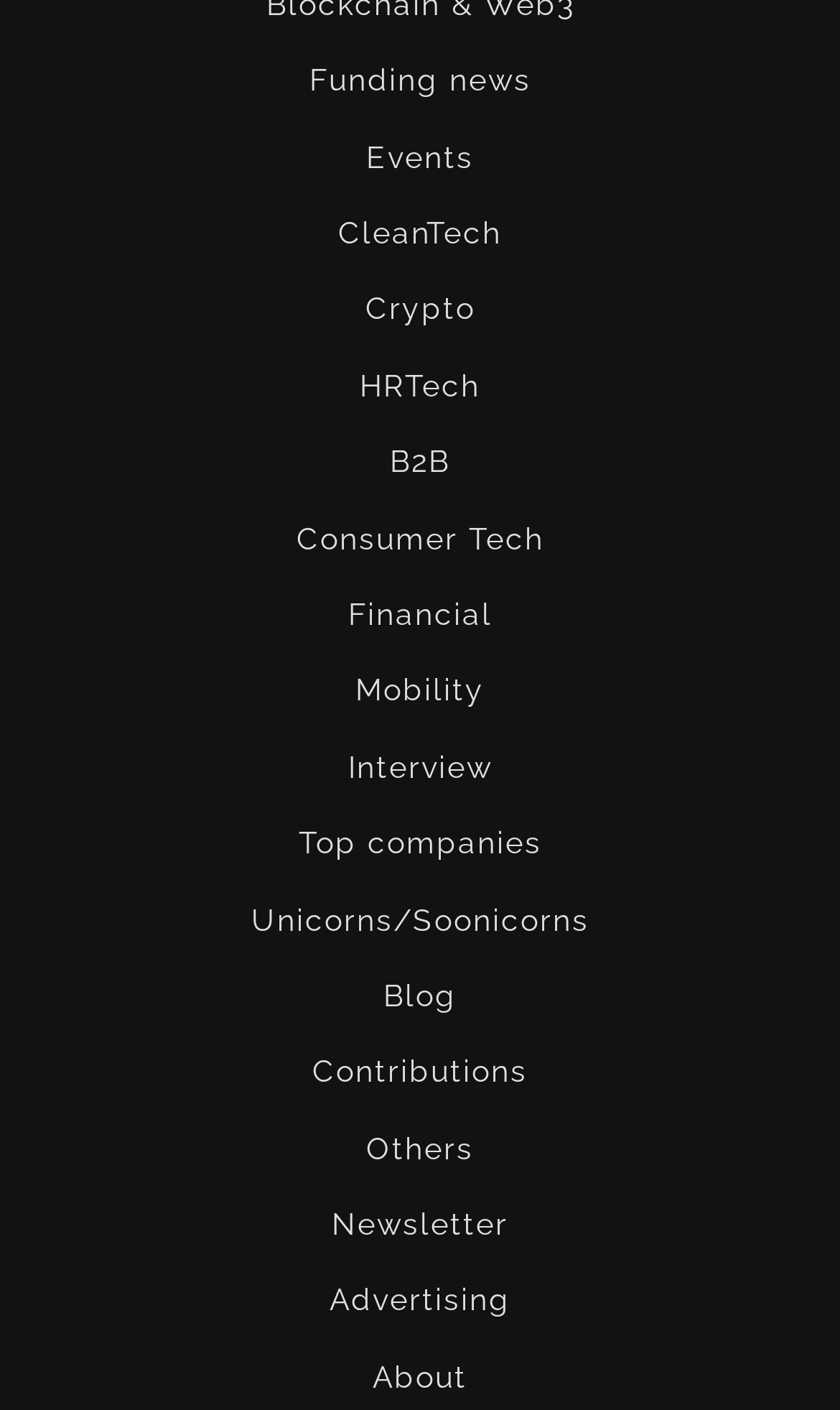Locate the bounding box coordinates of the clickable element to fulfill the following instruction: "View funding news". Provide the coordinates as four float numbers between 0 and 1 in the format [left, top, right, bottom].

[0.368, 0.046, 0.632, 0.07]